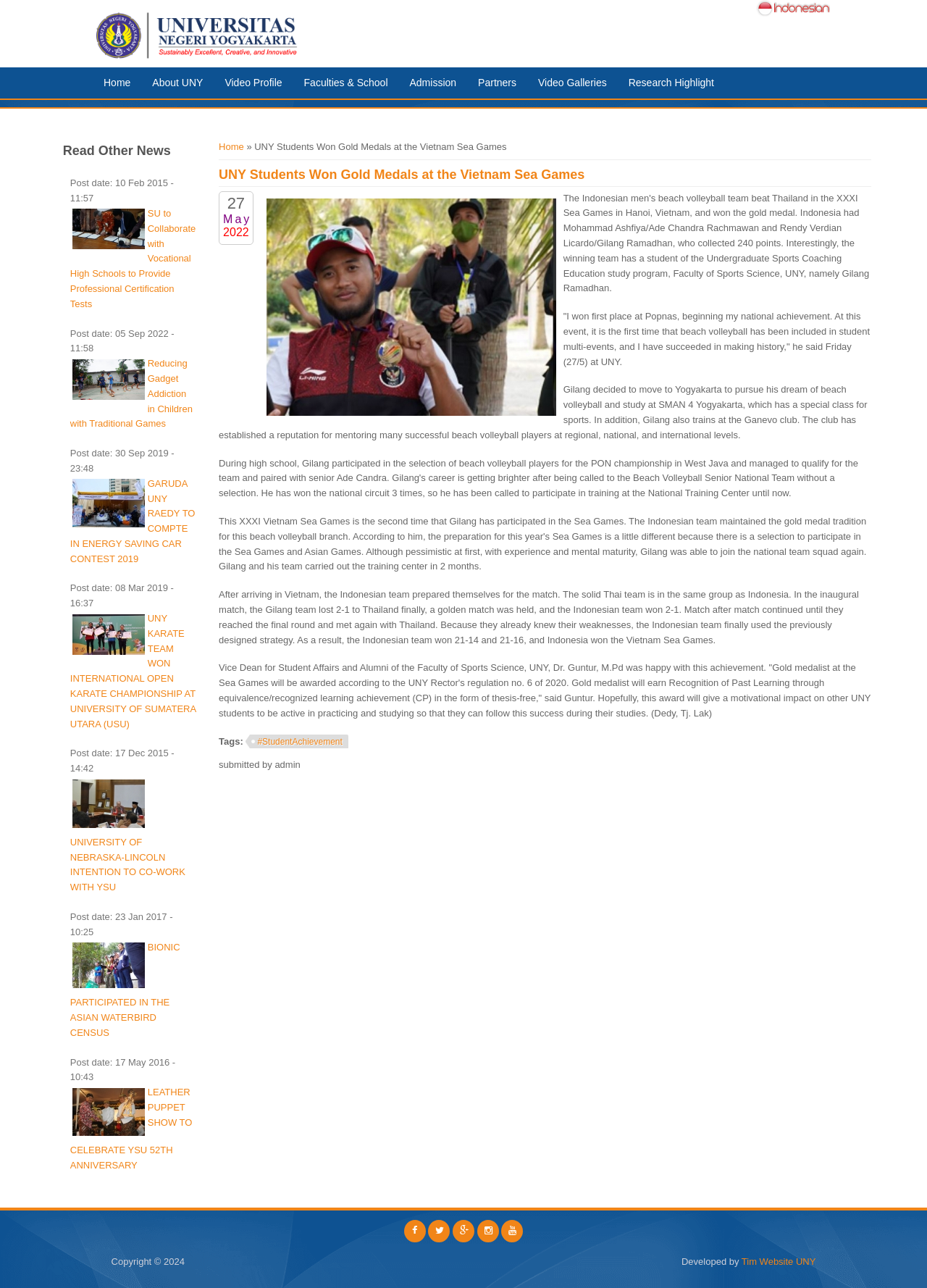Determine the bounding box coordinates of the clickable element to achieve the following action: 'Click the 'Home' link'. Provide the coordinates as four float values between 0 and 1, formatted as [left, top, right, bottom].

[0.104, 0.004, 0.332, 0.048]